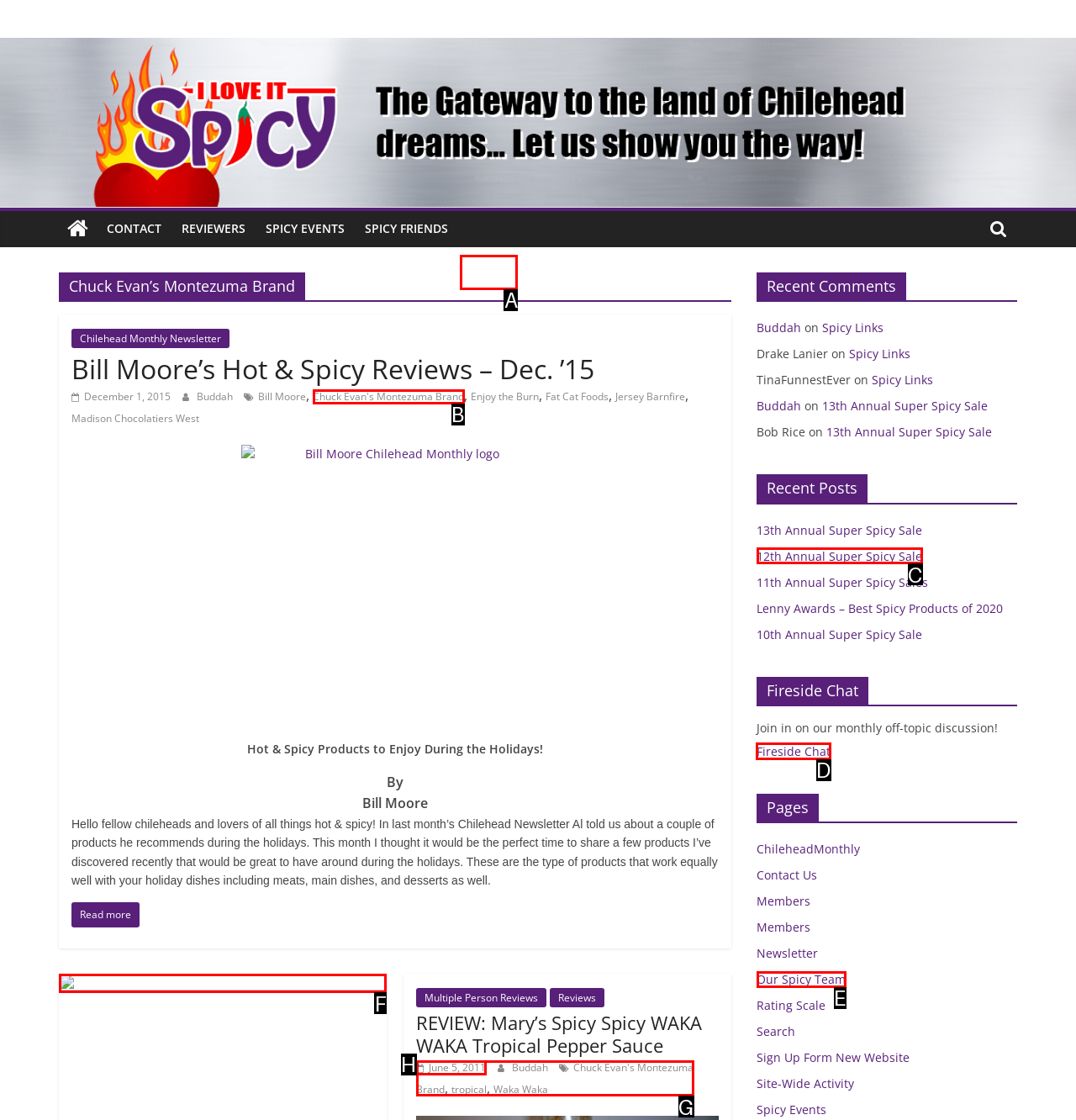For the task: Join Fireside Chat, tell me the letter of the option you should click. Answer with the letter alone.

D